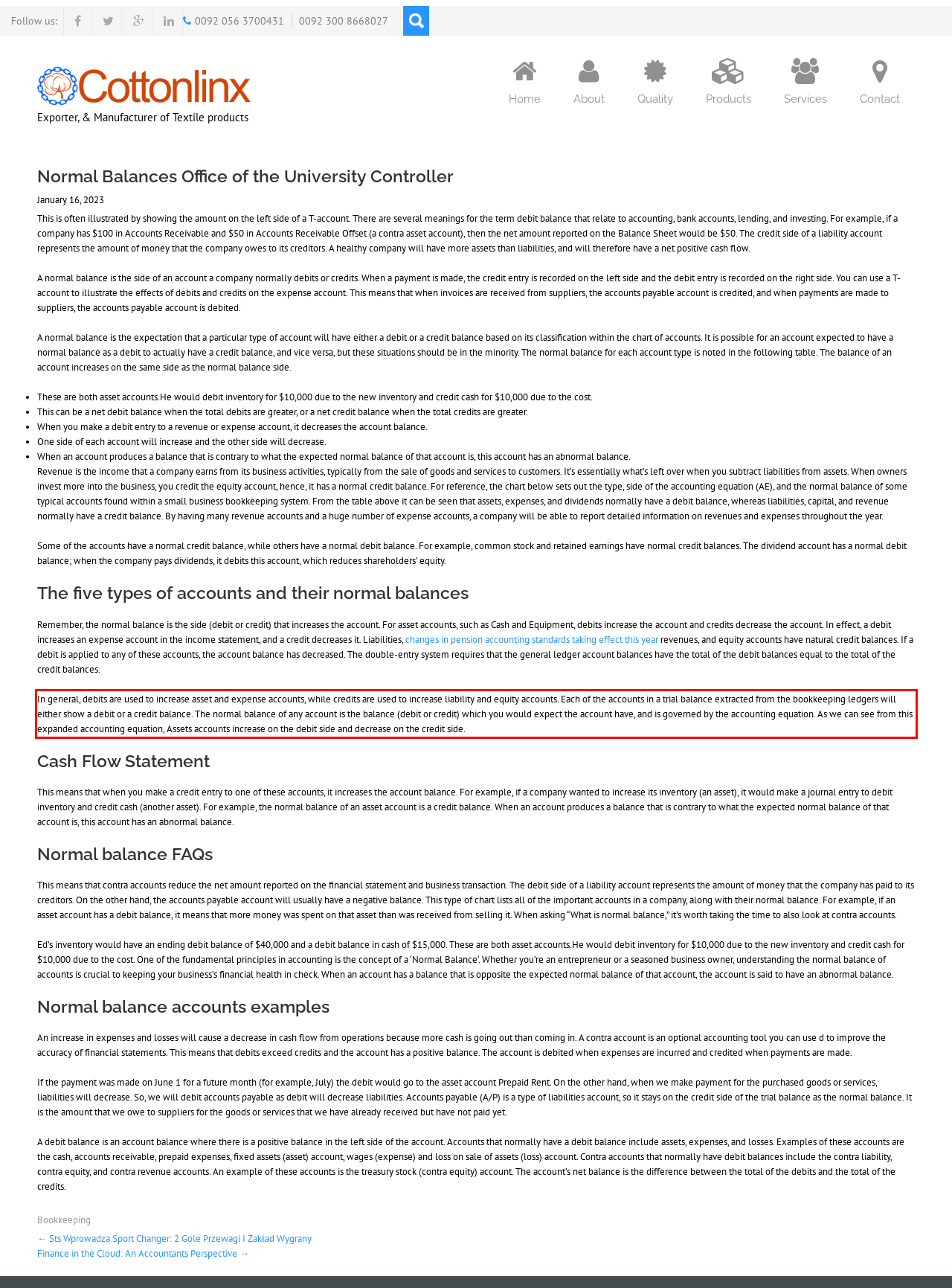Examine the screenshot of the webpage, locate the red bounding box, and generate the text contained within it.

In general, debits are used to increase asset and expense accounts, while credits are used to increase liability and equity accounts. Each of the accounts in a trial balance extracted from the bookkeeping ledgers will either show a debit or a credit balance. The normal balance of any account is the balance (debit or credit) which you would expect the account have, and is governed by the accounting equation. As we can see from this expanded accounting equation, Assets accounts increase on the debit side and decrease on the credit side.